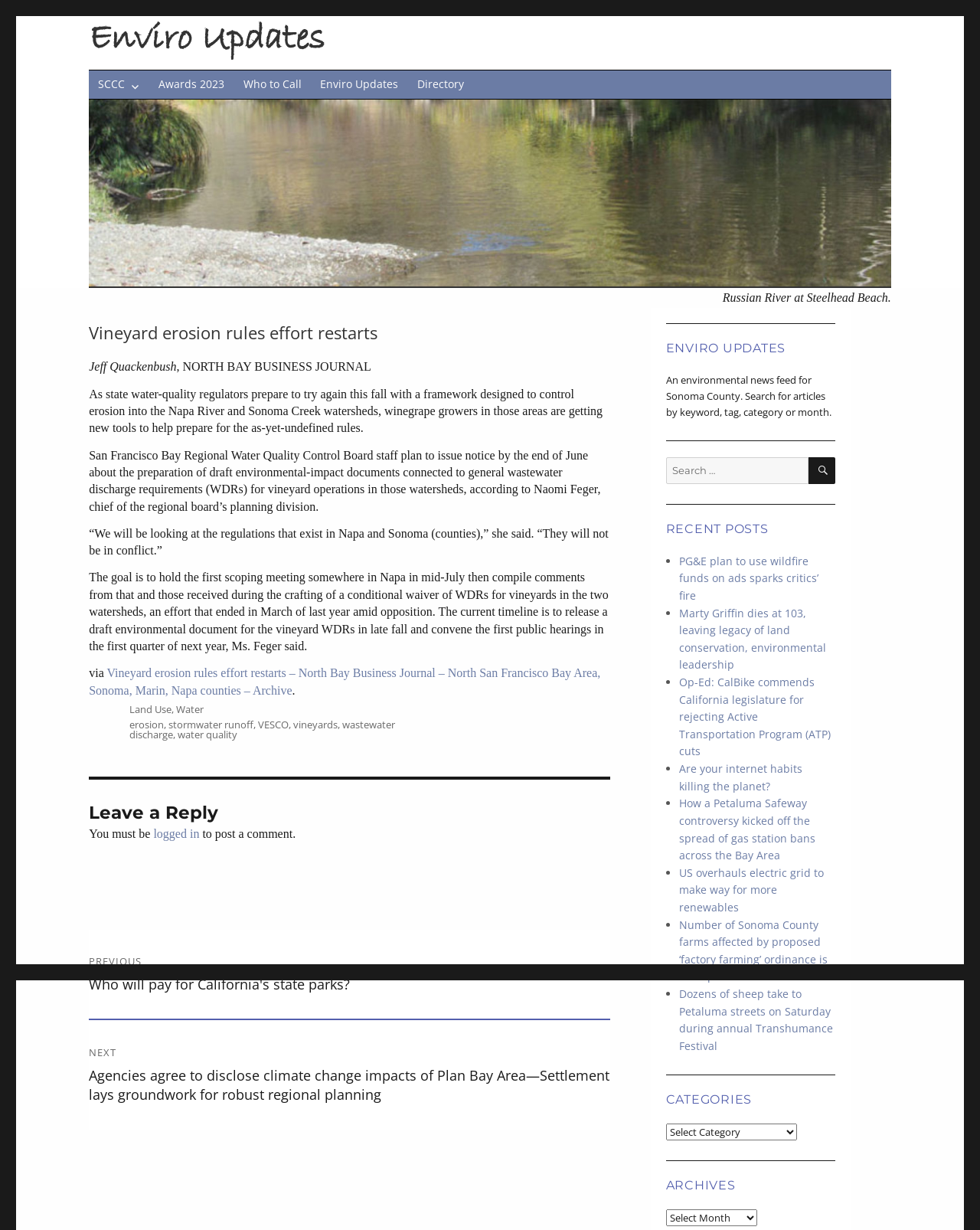For the following element description, predict the bounding box coordinates in the format (top-left x, top-left y, bottom-right x, bottom-right y). All values should be floating point numbers between 0 and 1. Description: VESCO

[0.263, 0.583, 0.294, 0.595]